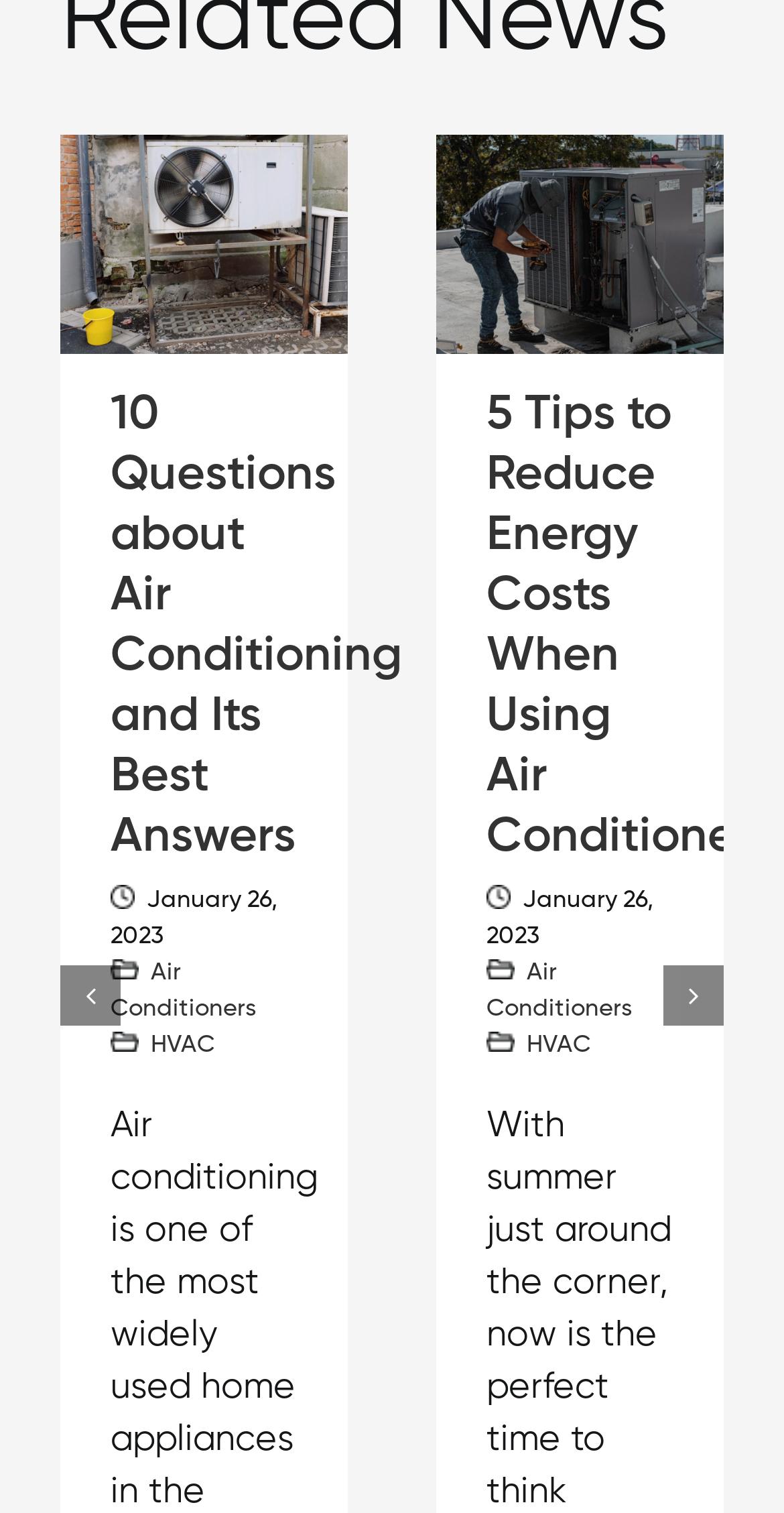Are the two articles published on the same day?
Examine the webpage screenshot and provide an in-depth answer to the question.

I compared the dates mentioned below each article and found that both articles have the same date, 'January 26, 2023', which means they were published on the same day.